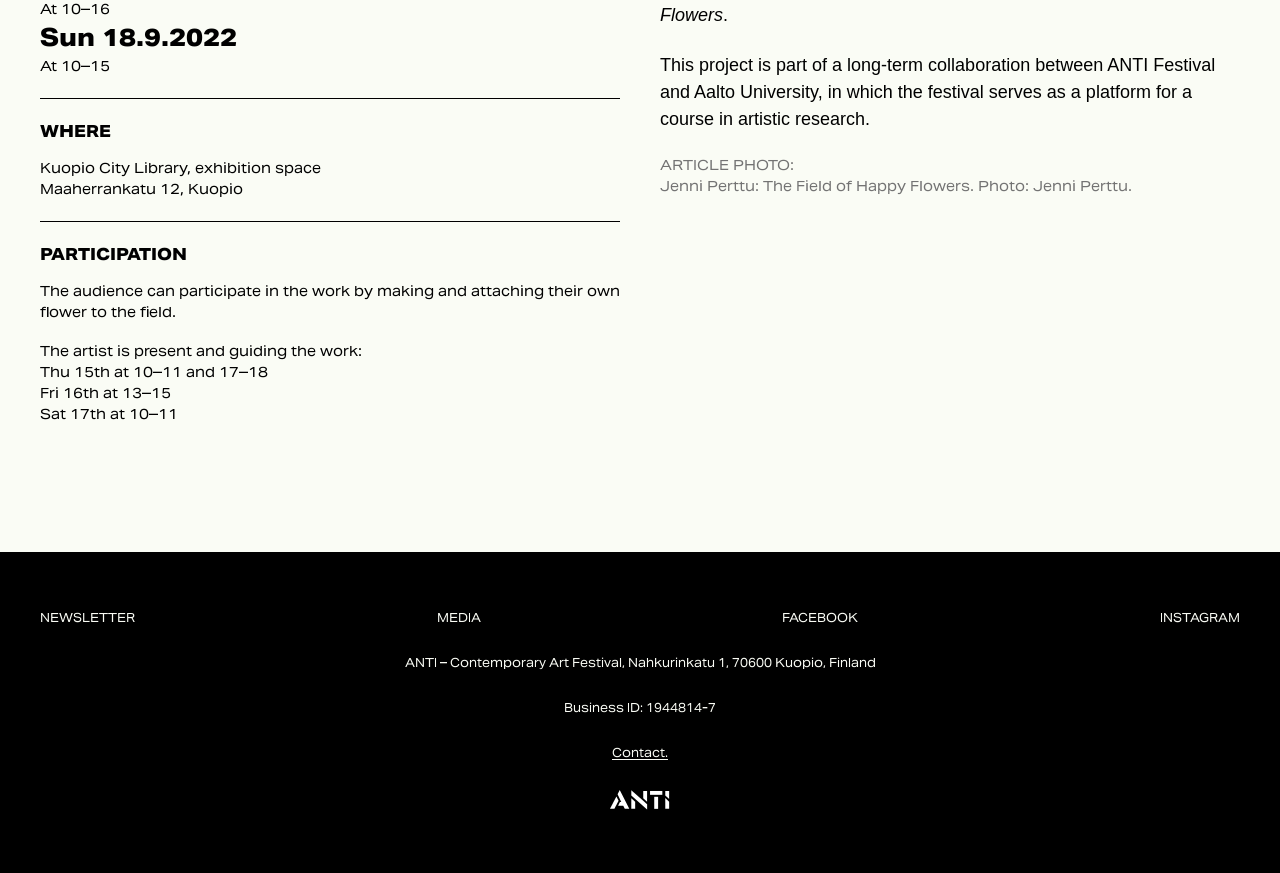Given the following UI element description: "Facebook", find the bounding box coordinates in the webpage screenshot.

[0.611, 0.698, 0.671, 0.715]